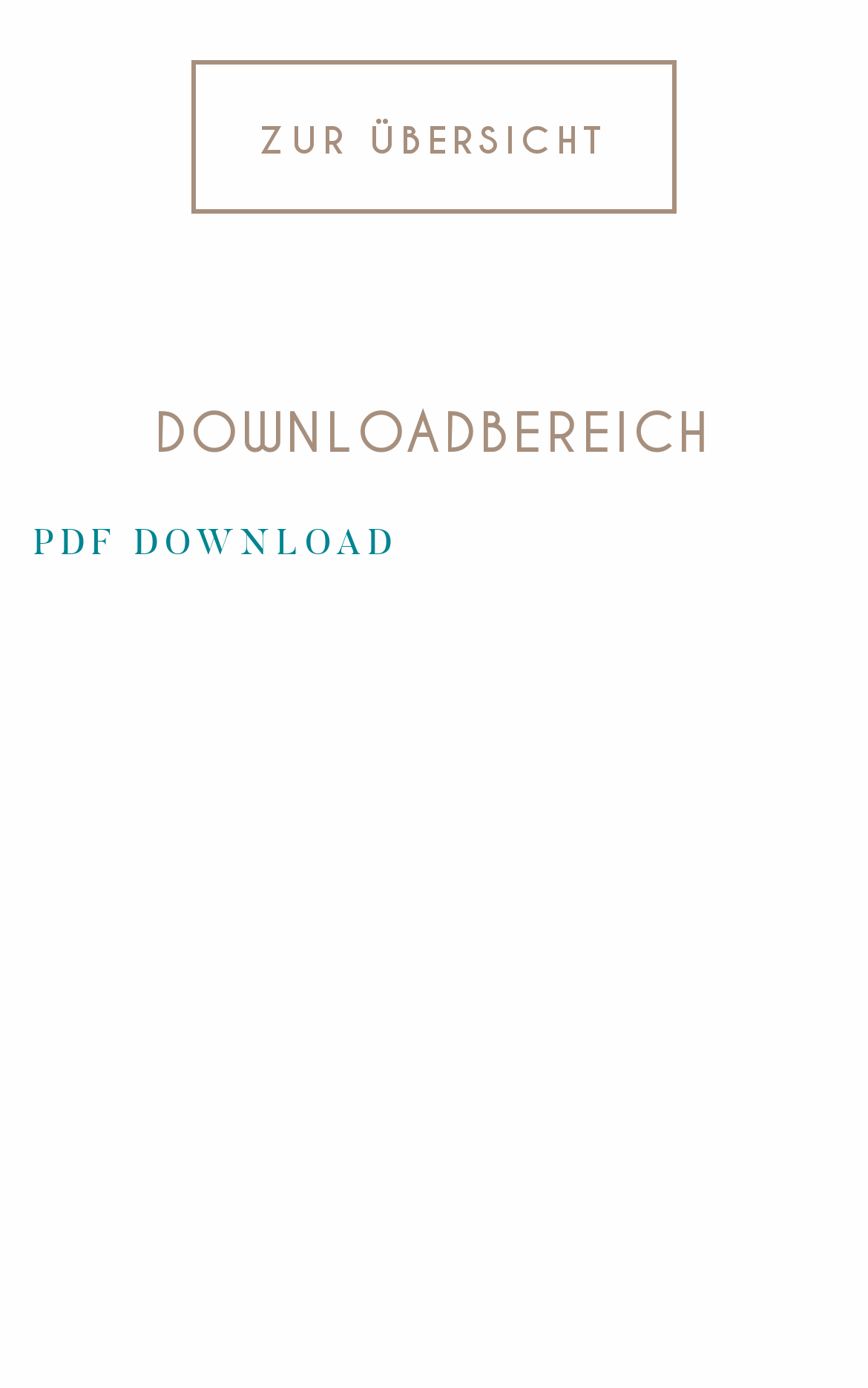Using the description "Zur Übersicht", predict the bounding box of the relevant HTML element.

[0.221, 0.043, 0.779, 0.154]